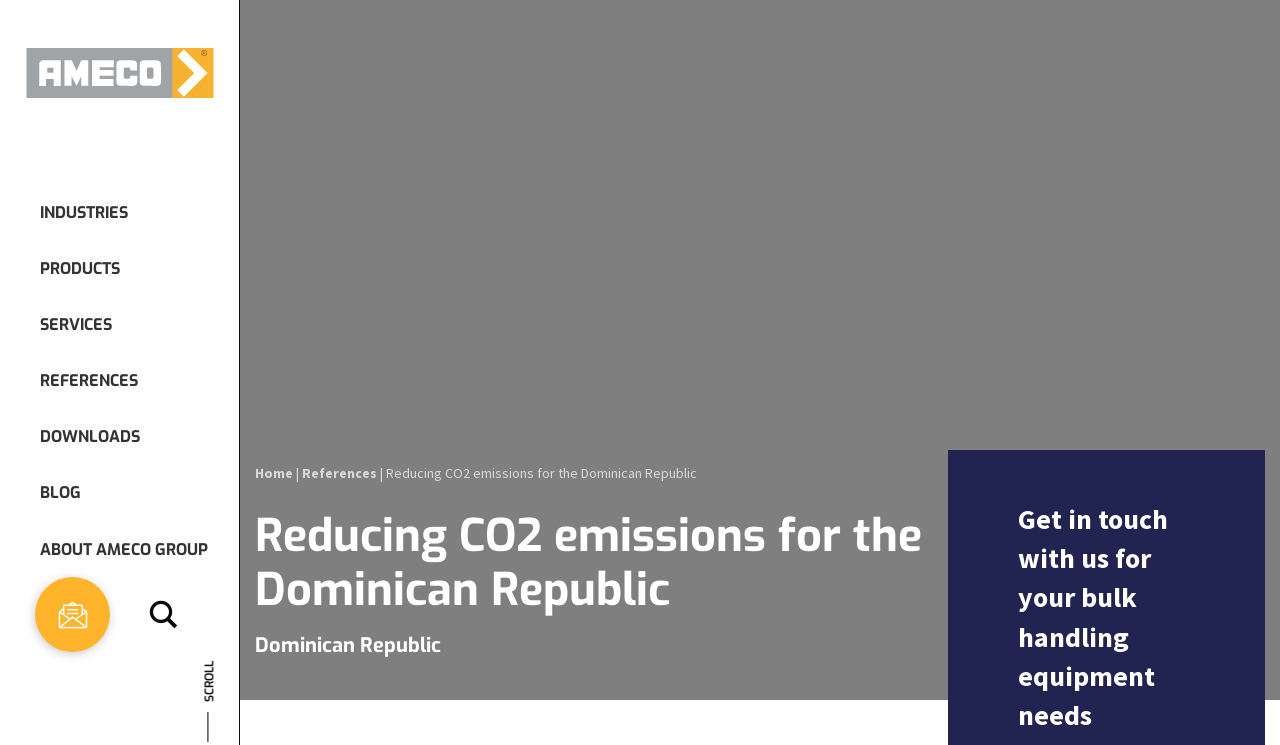Identify the bounding box coordinates for the UI element described by the following text: "Blog". Provide the coordinates as four float numbers between 0 and 1, in the format [left, top, right, bottom].

[0.0, 0.627, 0.187, 0.696]